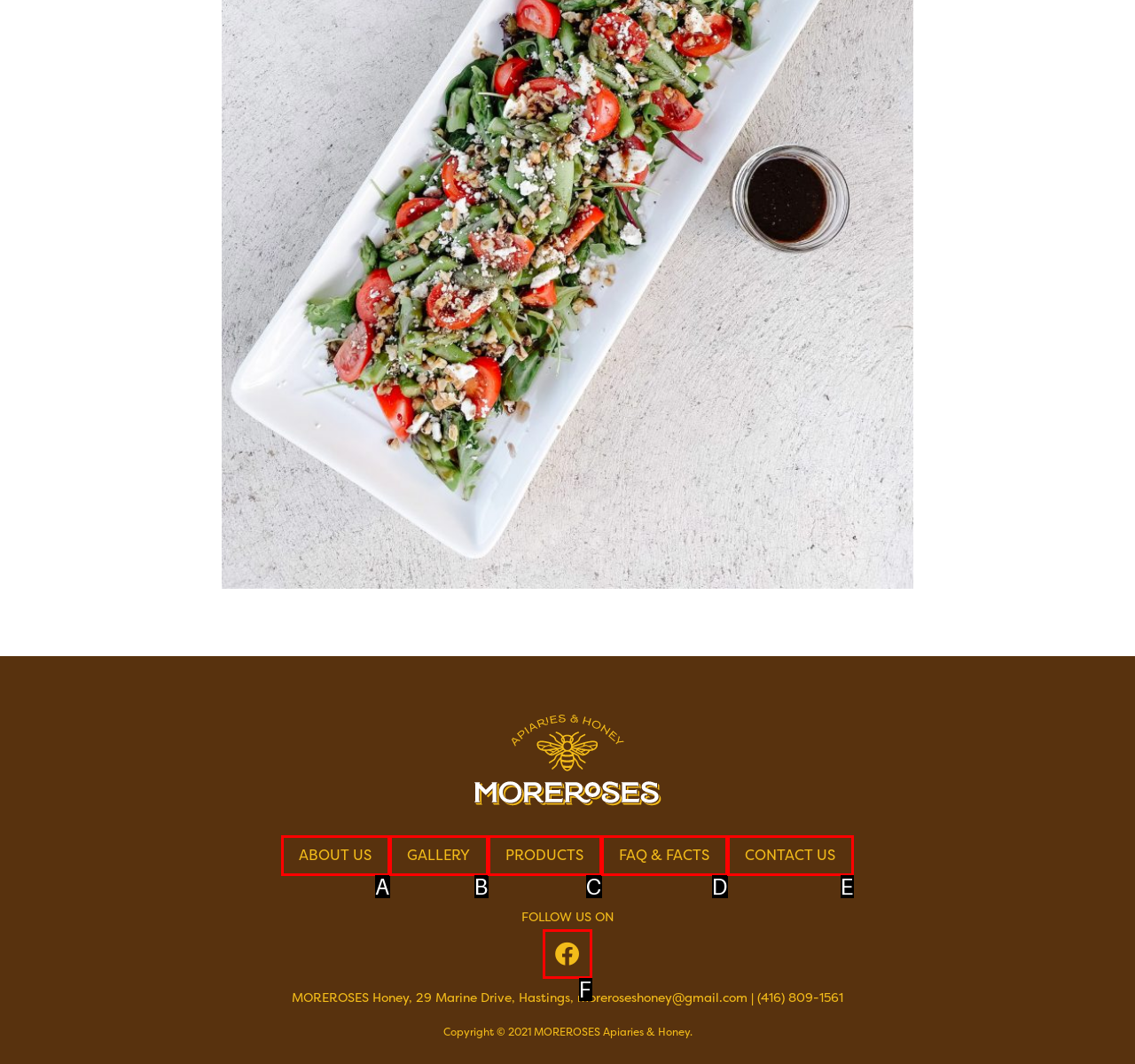Choose the HTML element that best fits the given description: Contact Us. Answer by stating the letter of the option.

E